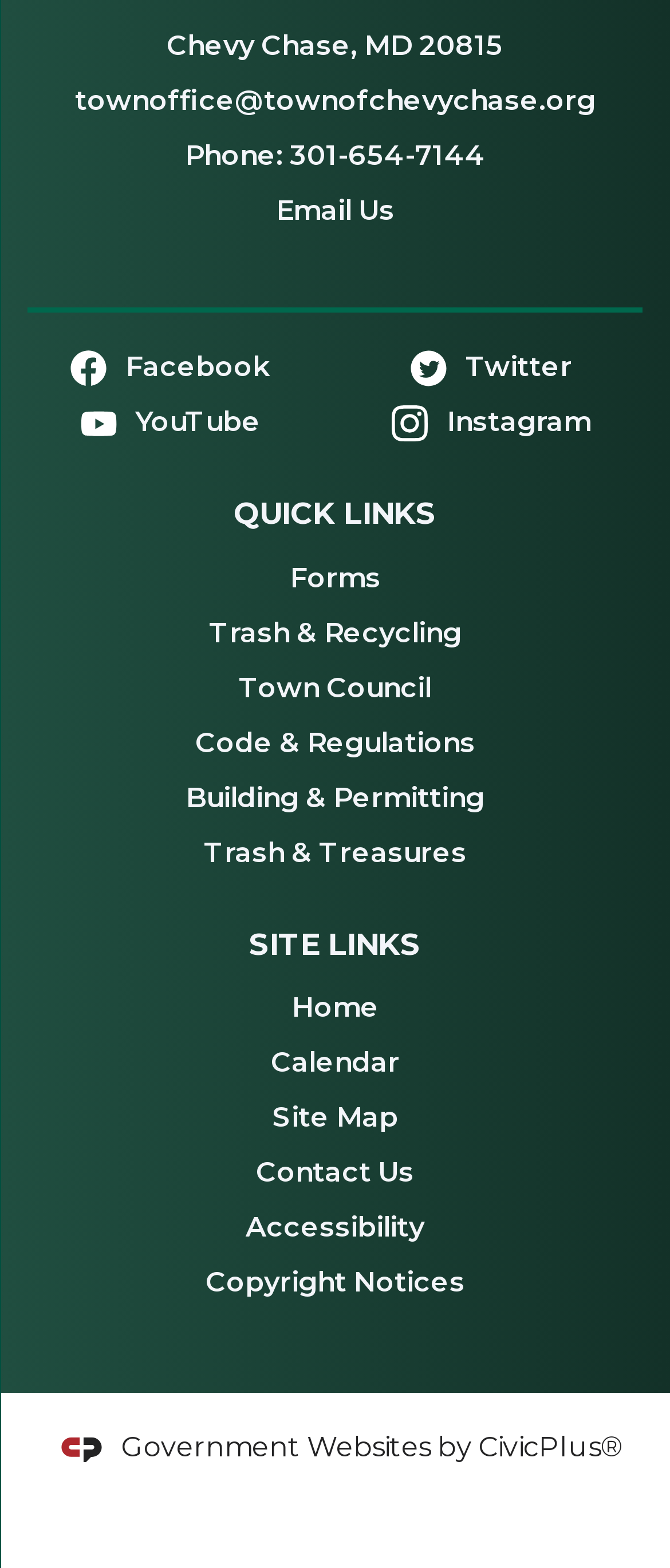Please locate the bounding box coordinates of the element that should be clicked to achieve the given instruction: "Contact the town".

[0.382, 0.737, 0.618, 0.758]